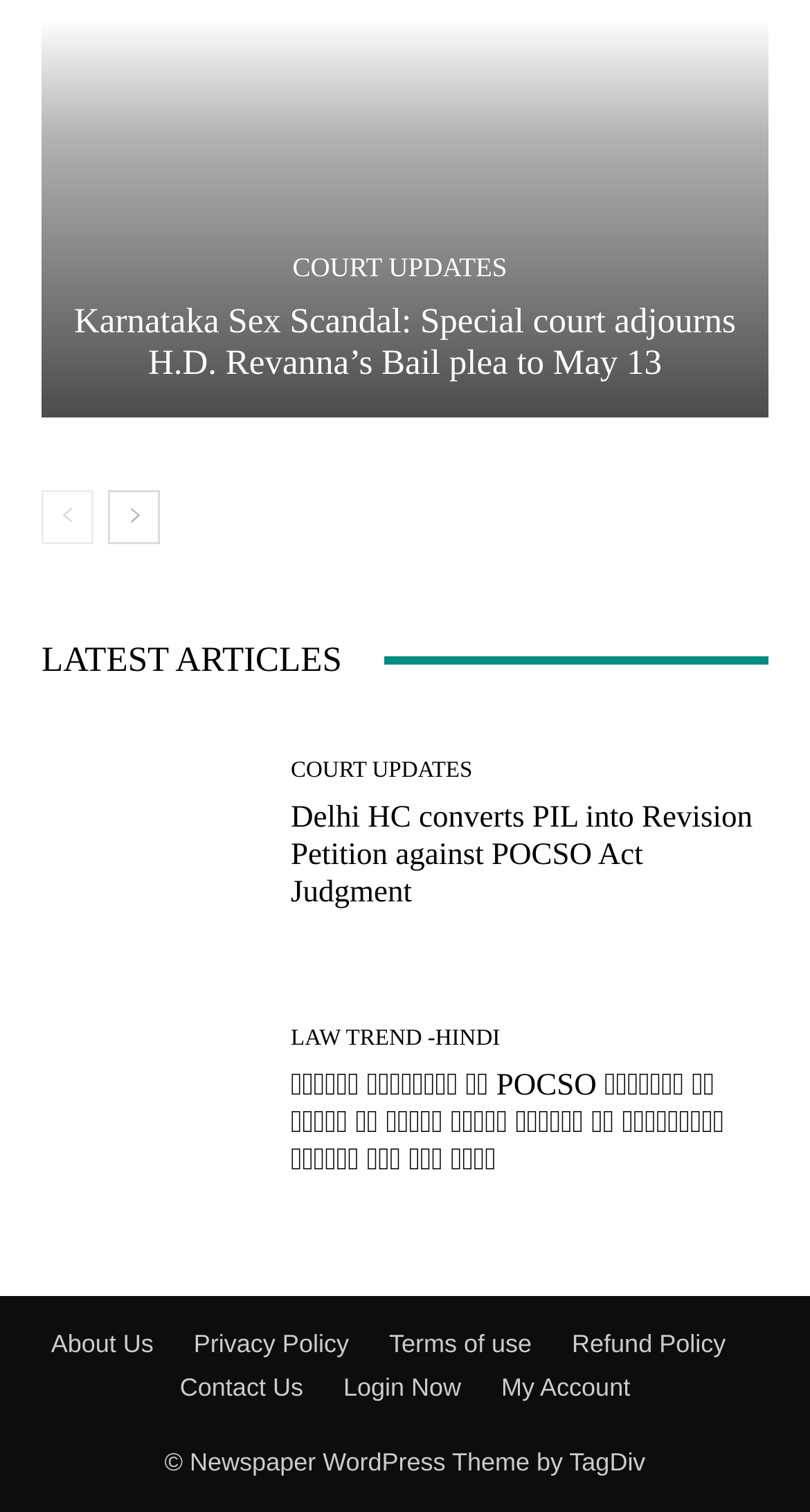Respond with a single word or phrase for the following question: 
How many pages of articles are there?

At least 2